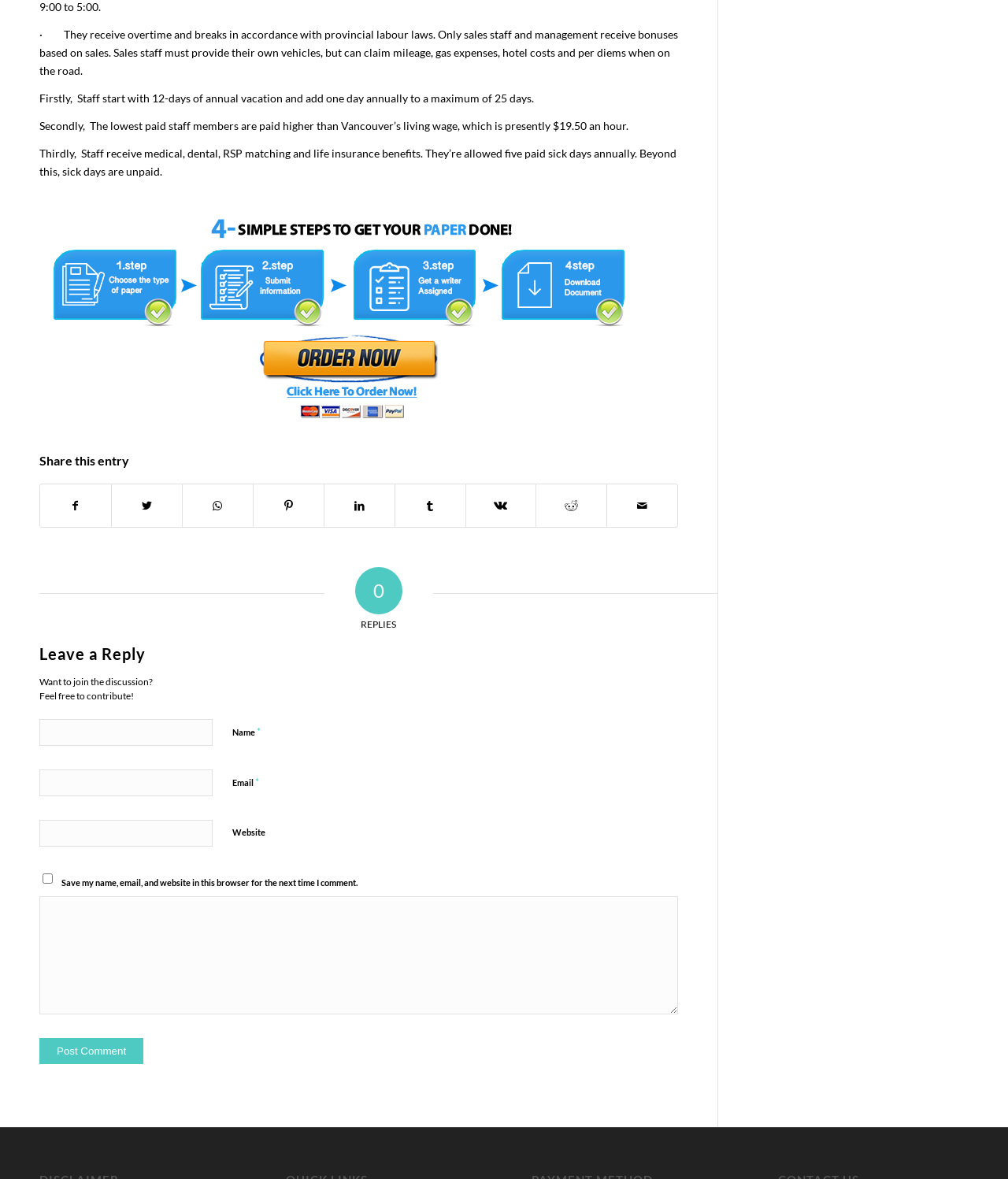Respond with a single word or phrase to the following question:
What is the purpose of the 'Post Comment' button?

To submit a comment